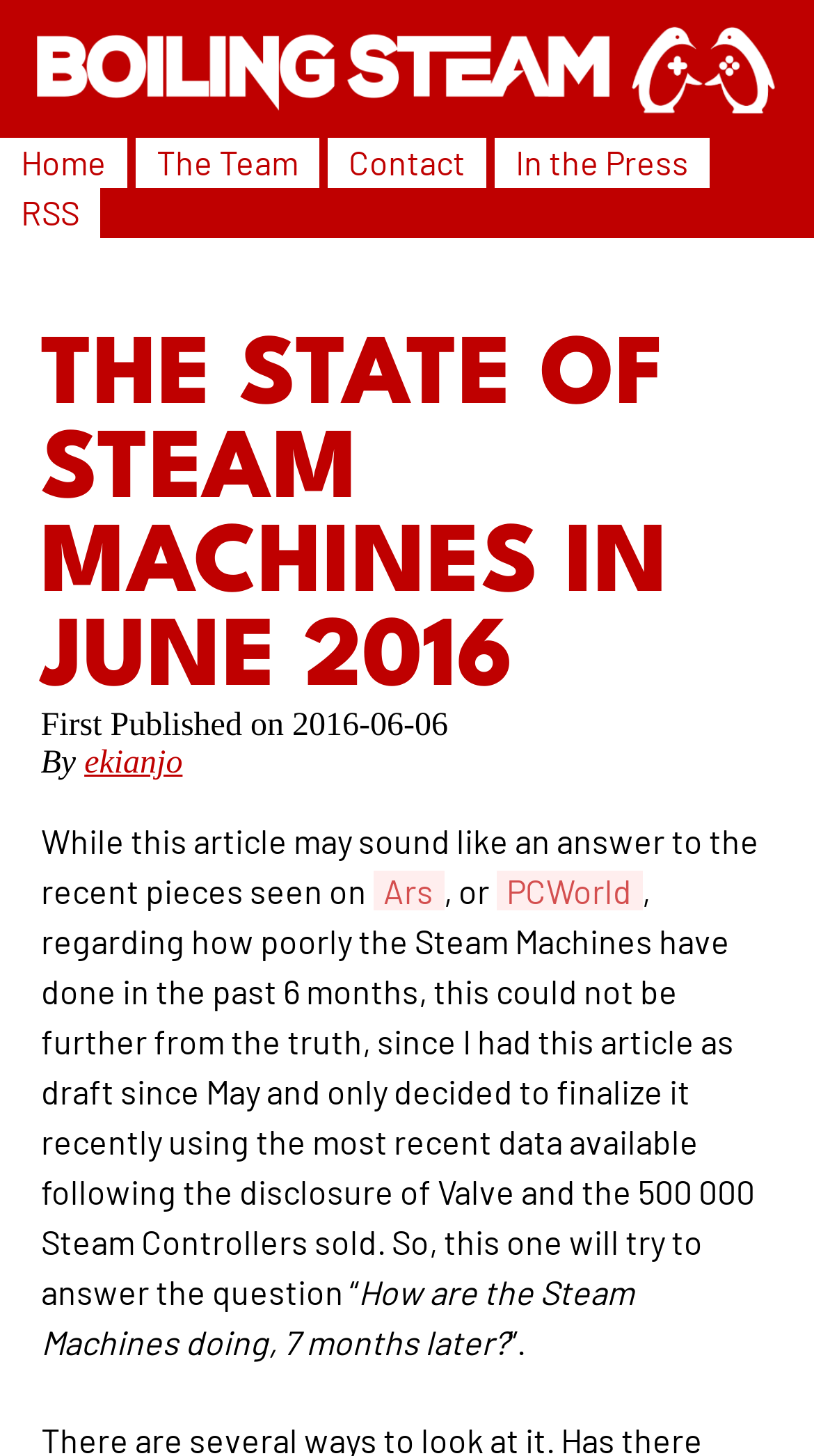Can you provide the bounding box coordinates for the element that should be clicked to implement the instruction: "check the RSS feed"?

[0.026, 0.132, 0.097, 0.16]